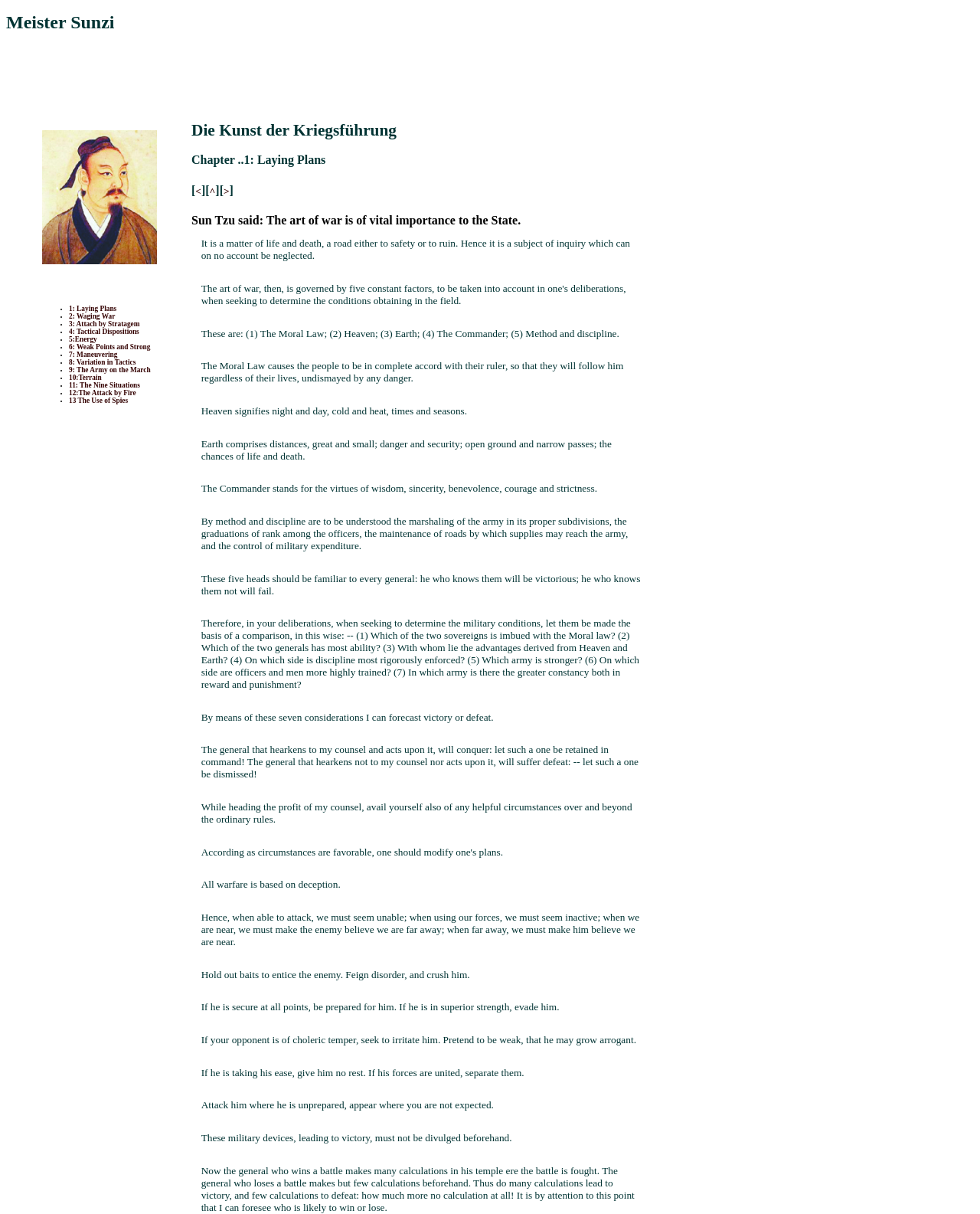Could you locate the bounding box coordinates for the section that should be clicked to accomplish this task: "Click on the link '10:Terrain'".

[0.07, 0.308, 0.104, 0.314]